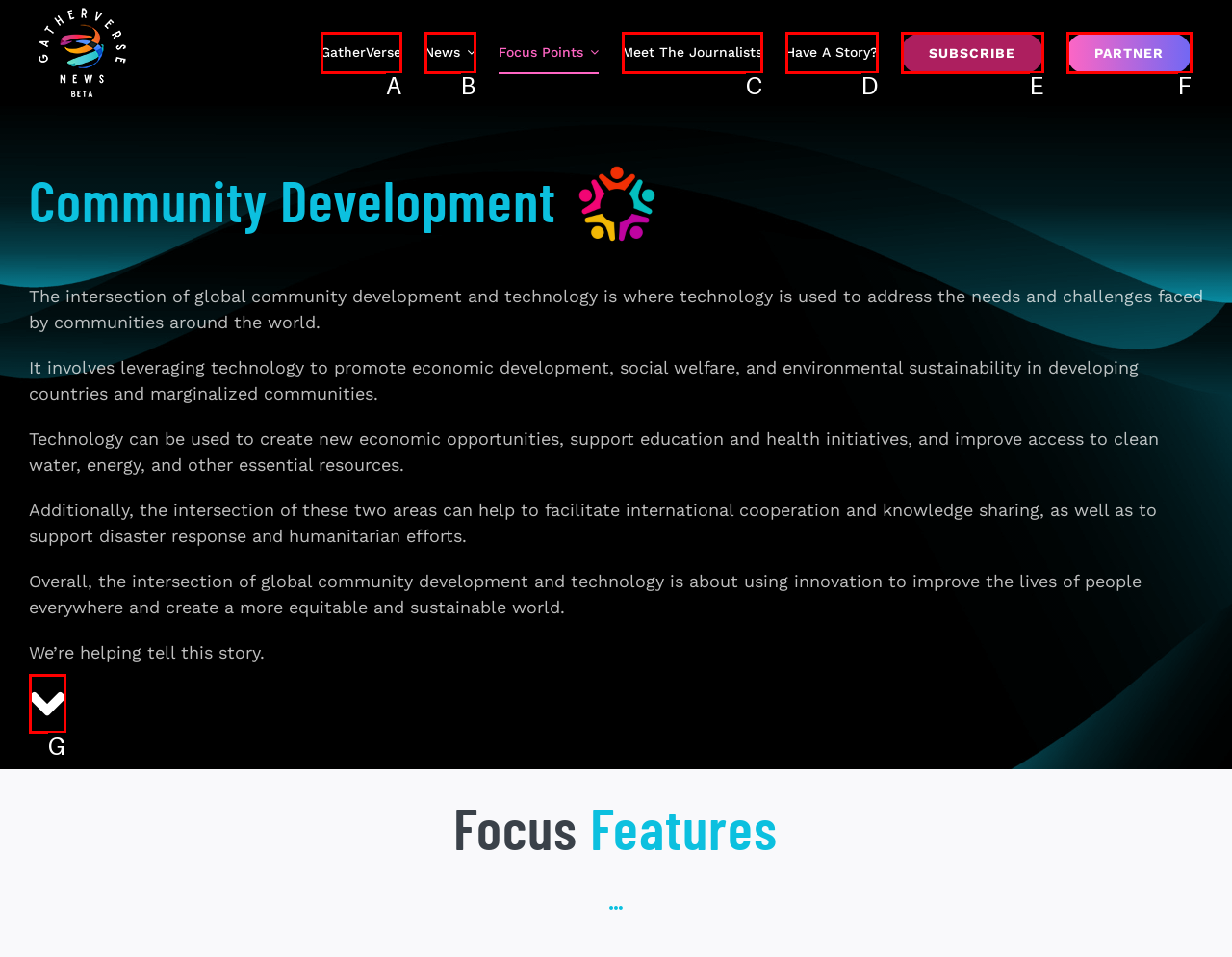Given the description: Have A Story?, select the HTML element that matches it best. Reply with the letter of the chosen option directly.

D